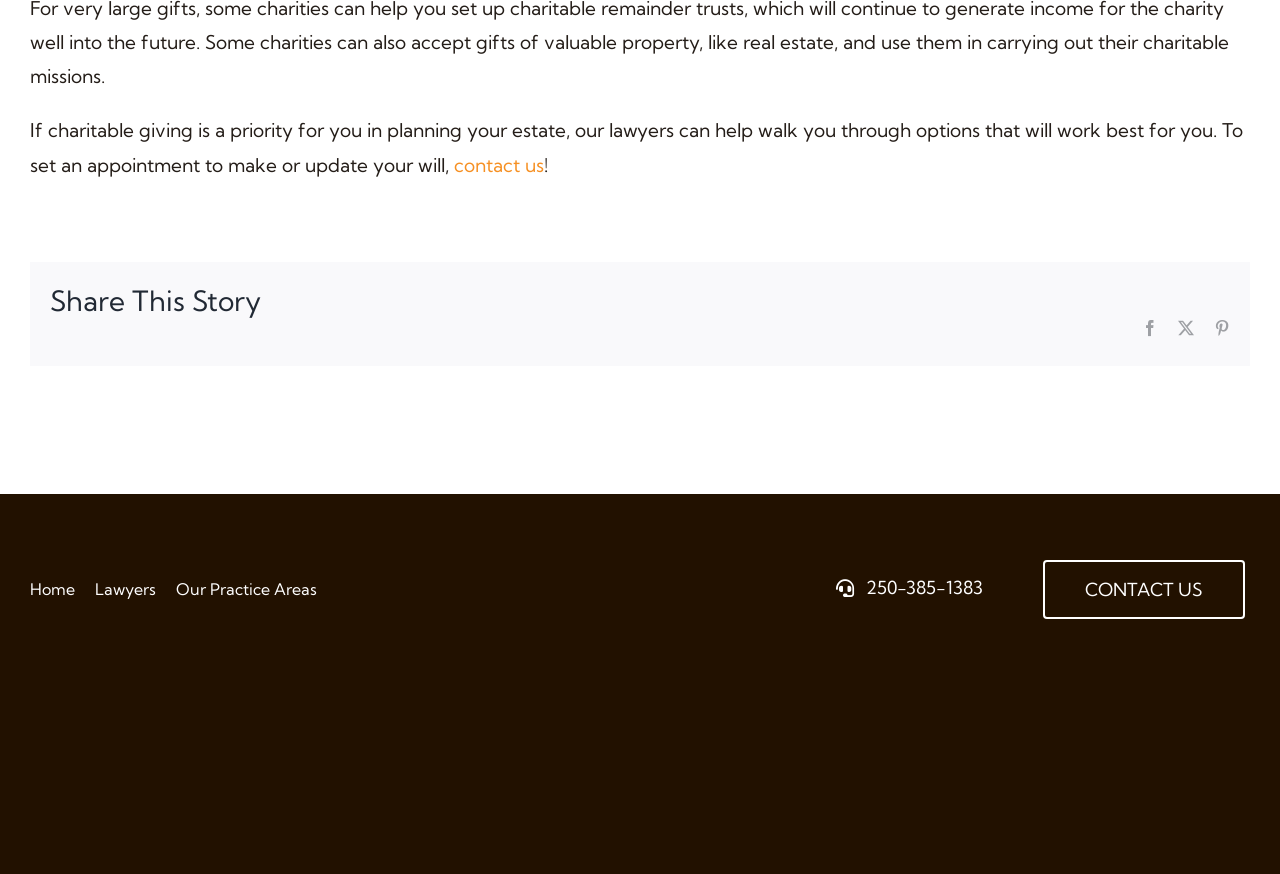Please analyze the image and give a detailed answer to the question:
What is the main navigation menu item after 'Home'?

I found this by examining the navigation menu element, which contains links to 'Home', 'Lawyers', and other items, and determining the order of the links.